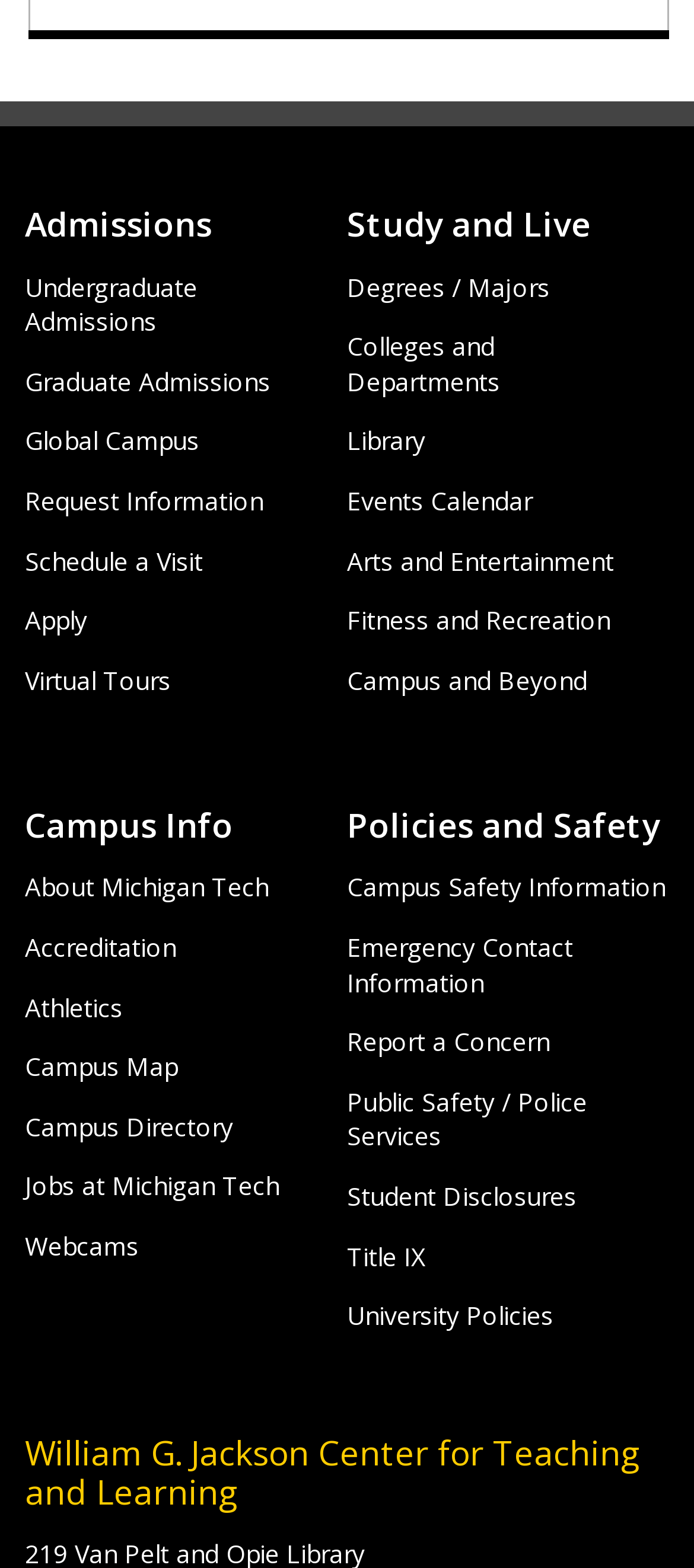What is the first admissions option?
Please analyze the image and answer the question with as much detail as possible.

The first admissions option is 'Undergraduate Admissions' which can be found in the 'Admissions' section at the top left of the webpage, indicated by the link with the bounding box coordinates [0.036, 0.172, 0.285, 0.216].